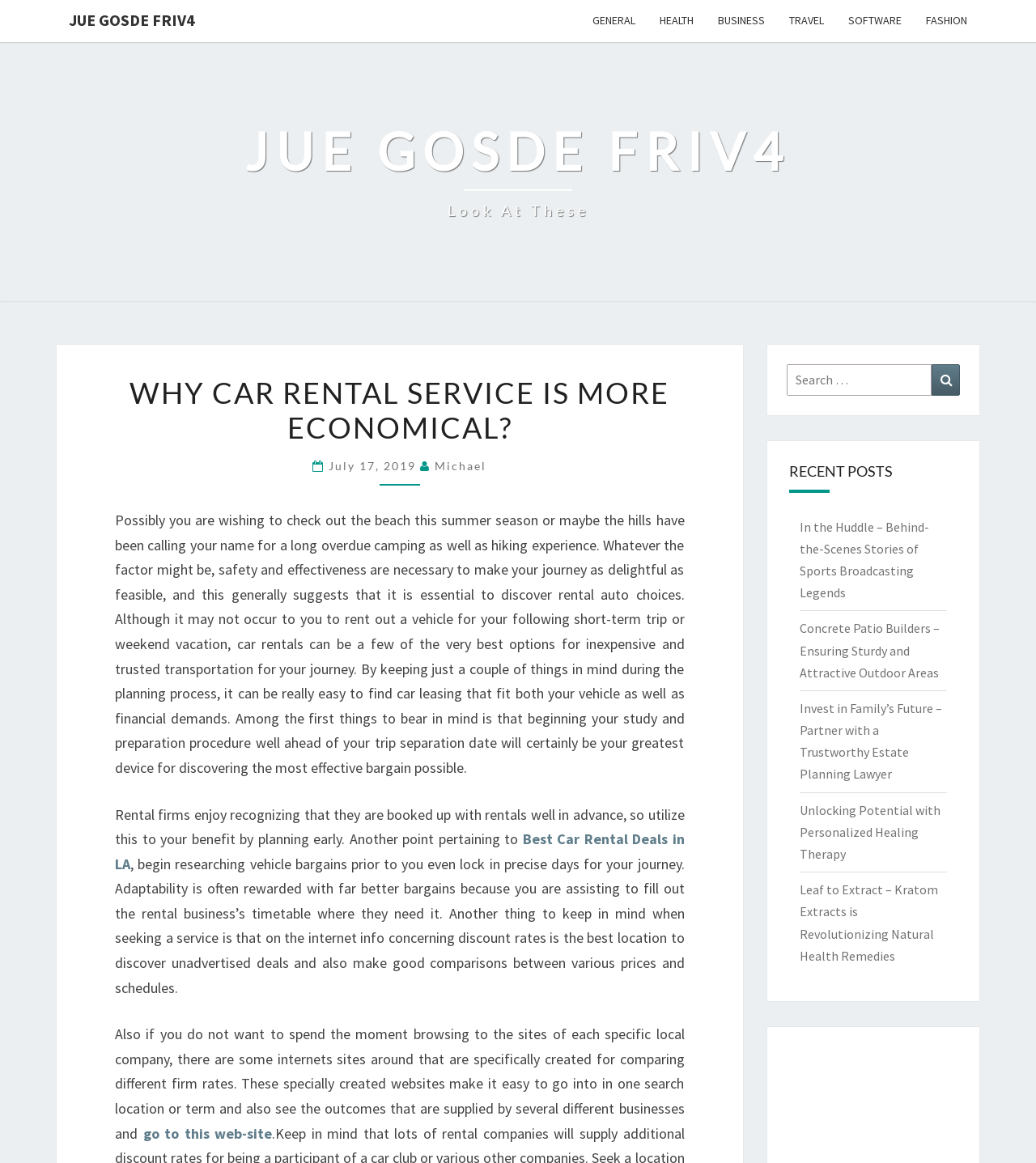Identify the webpage's primary heading and generate its text.

JUE GOSDE FRIV4